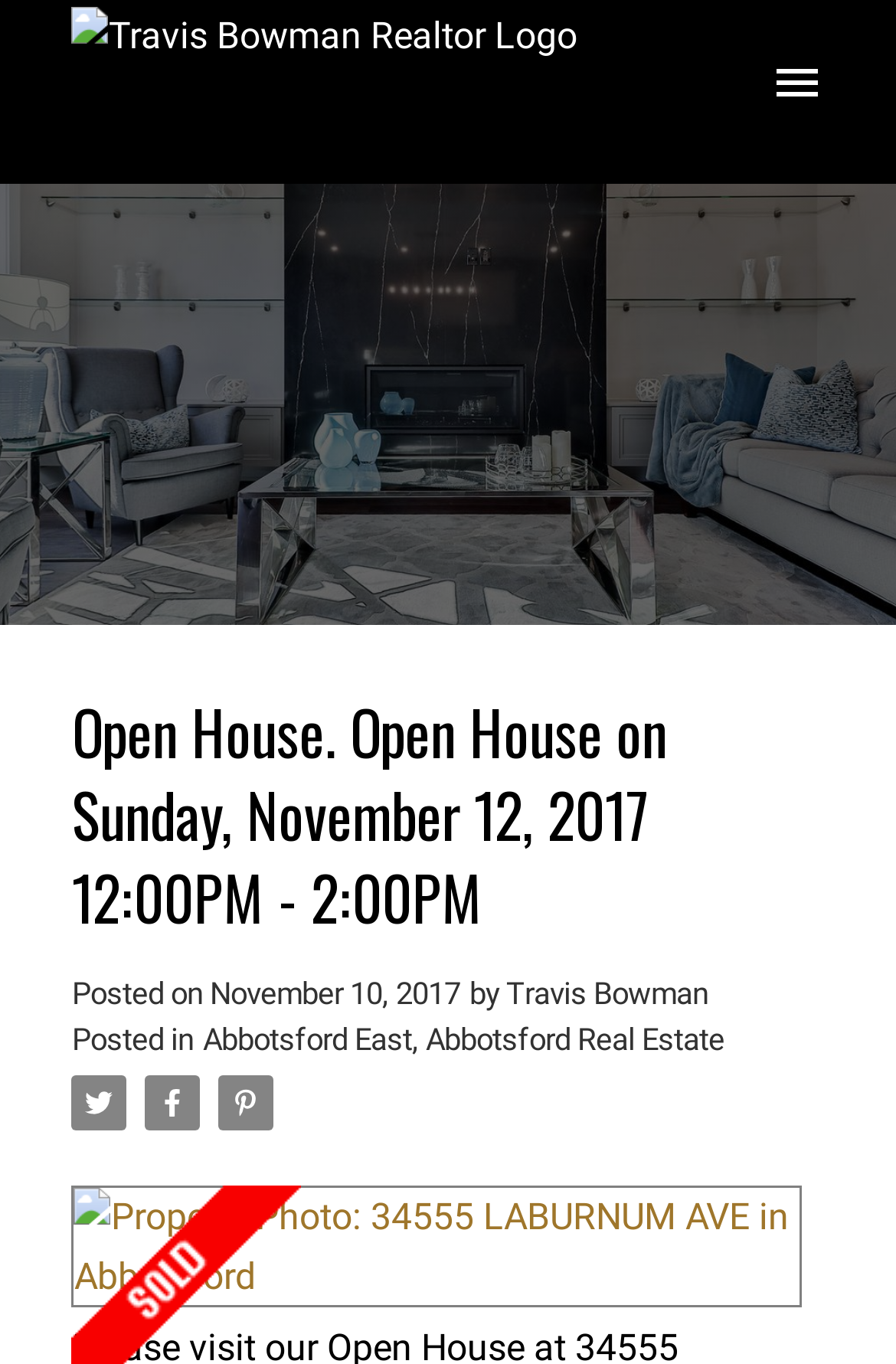Extract the bounding box coordinates for the UI element described by the text: "alt="Travis Bowman Realtor Logo"". The coordinates should be in the form of [left, top, right, bottom] with values between 0 and 1.

[0.08, 0.0, 0.751, 0.135]